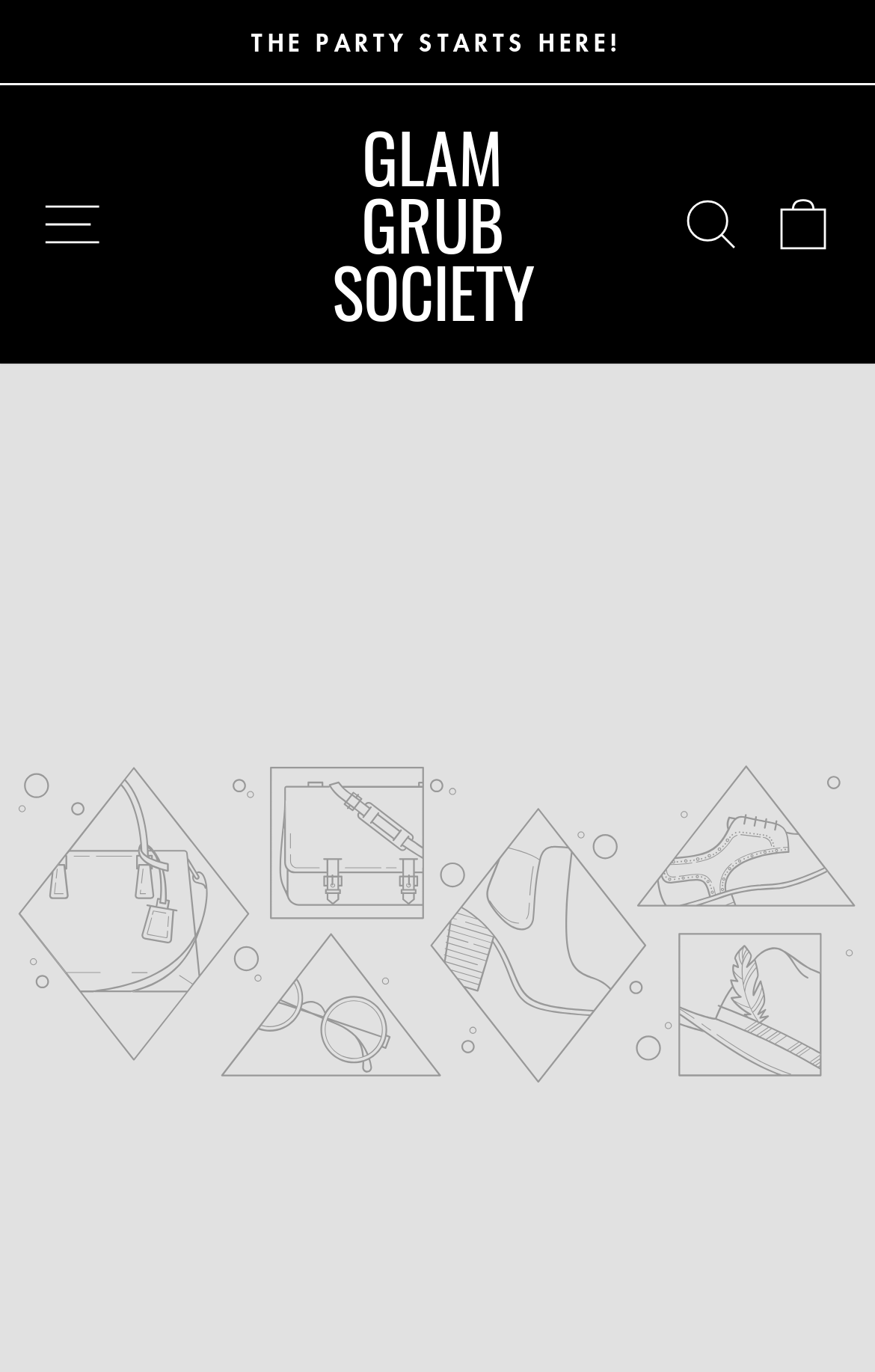Illustrate the webpage thoroughly, mentioning all important details.

The webpage is about the Glam Grub Society, an event planning service that specializes in making every event unique. At the top-left corner, there is a "Skip to content" link. Below it, a prominent heading "THE PARTY STARTS HERE!" takes up most of the width of the page. 

To the left of the heading, there is a "Pause slideshow" button, indicating that there is a slideshow or image carousel on the page. 

On the top-right side, there are three main navigation elements: "SITE NAVIGATION", "SEARCH", and "CART". The "SITE NAVIGATION" button, when expanded, controls a navigation drawer. The "SEARCH" link is positioned to its right, and the "CART" link, which also controls a drawer, is at the top-right corner.

Below the navigation elements, there is a primary navigation section with a heading "GLAM GRUB SOCIETY" that contains a link to the society's main page. 

Another "Pause slideshow" button is located below the navigation section, suggesting that the slideshow or image carousel continues below this point.